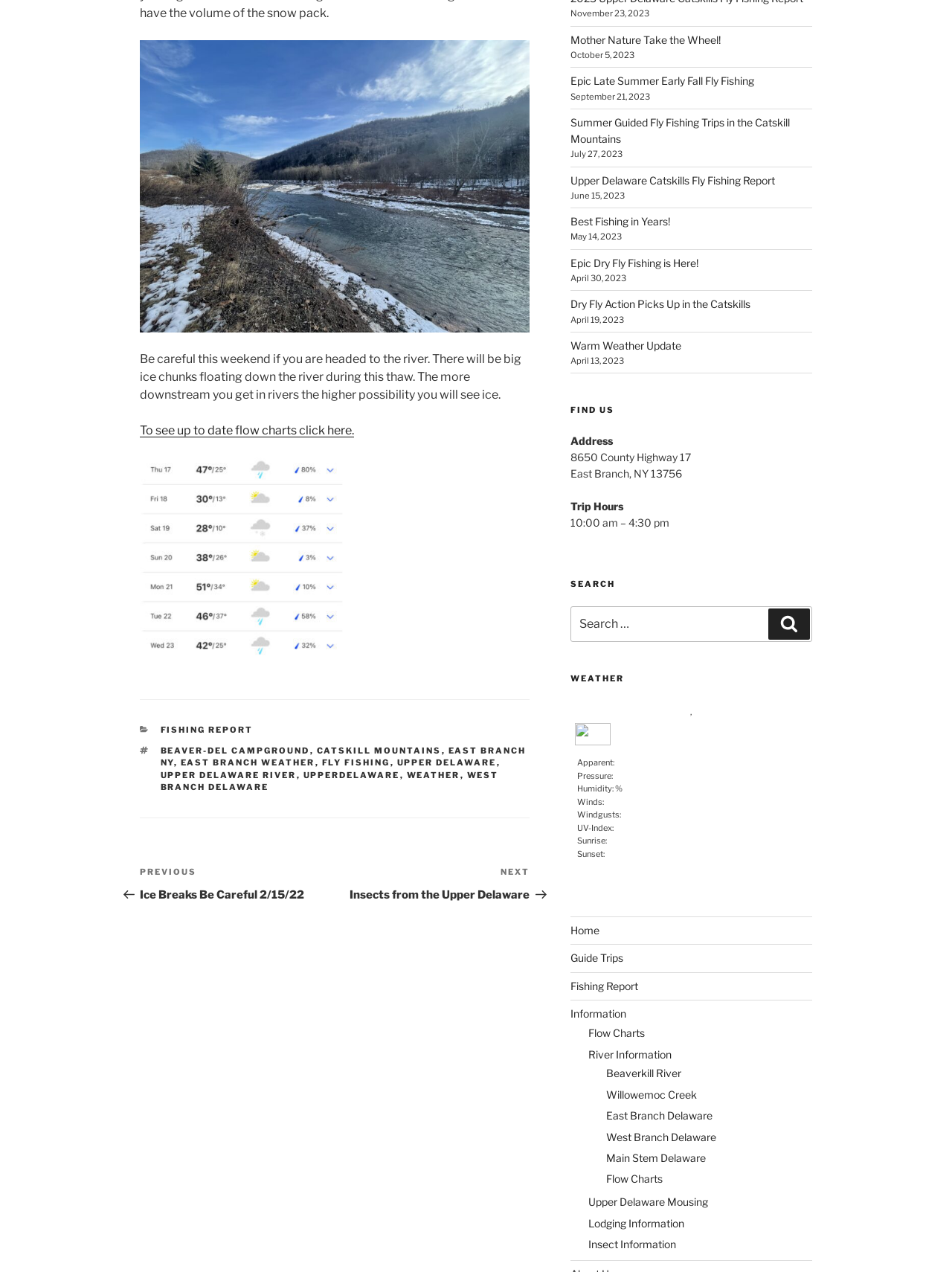From the webpage screenshot, predict the bounding box of the UI element that matches this description: "Best Fishing in Years!".

[0.599, 0.169, 0.704, 0.179]